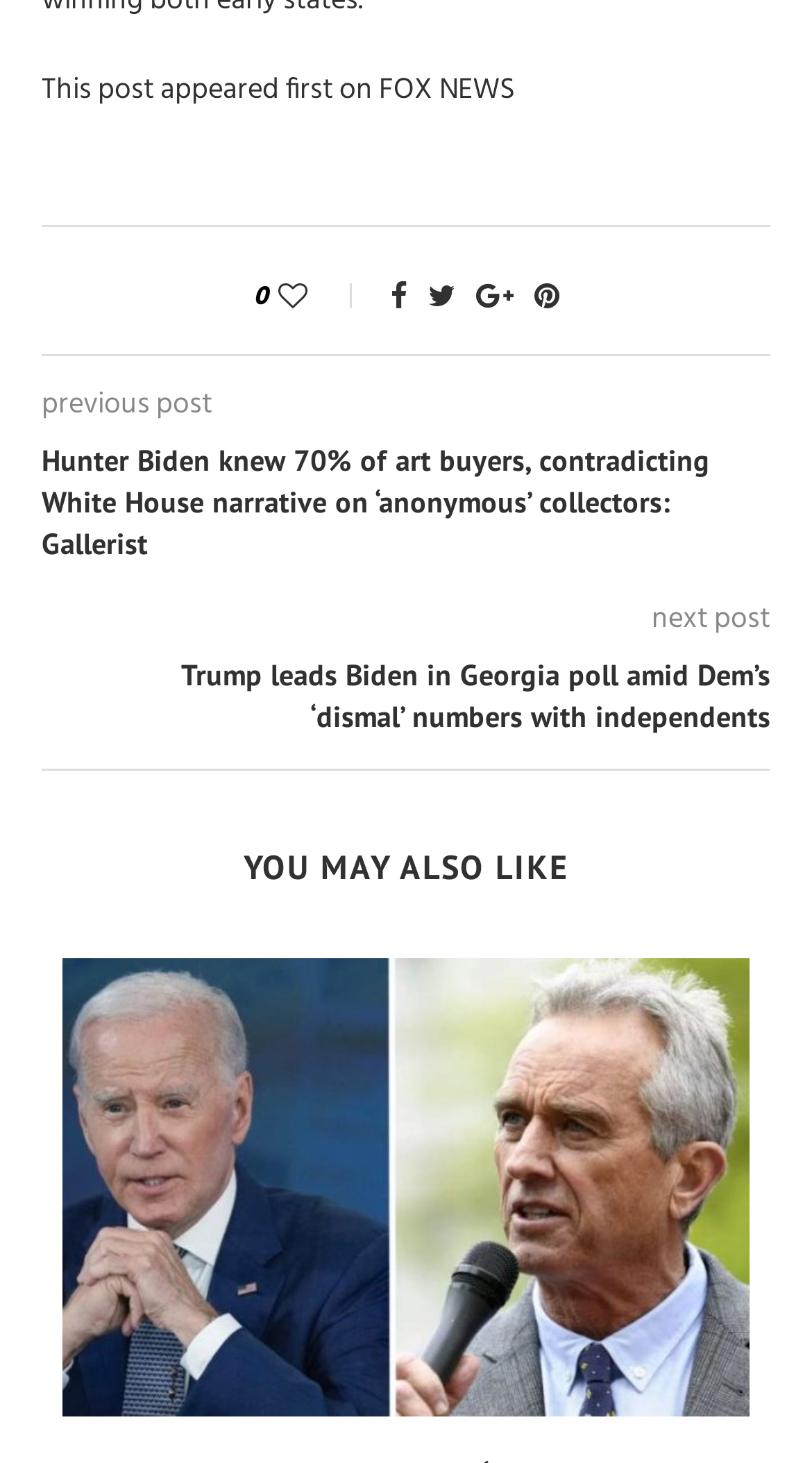Please find the bounding box coordinates of the element that needs to be clicked to perform the following instruction: "Check out Baby Assassins". The bounding box coordinates should be four float numbers between 0 and 1, represented as [left, top, right, bottom].

None